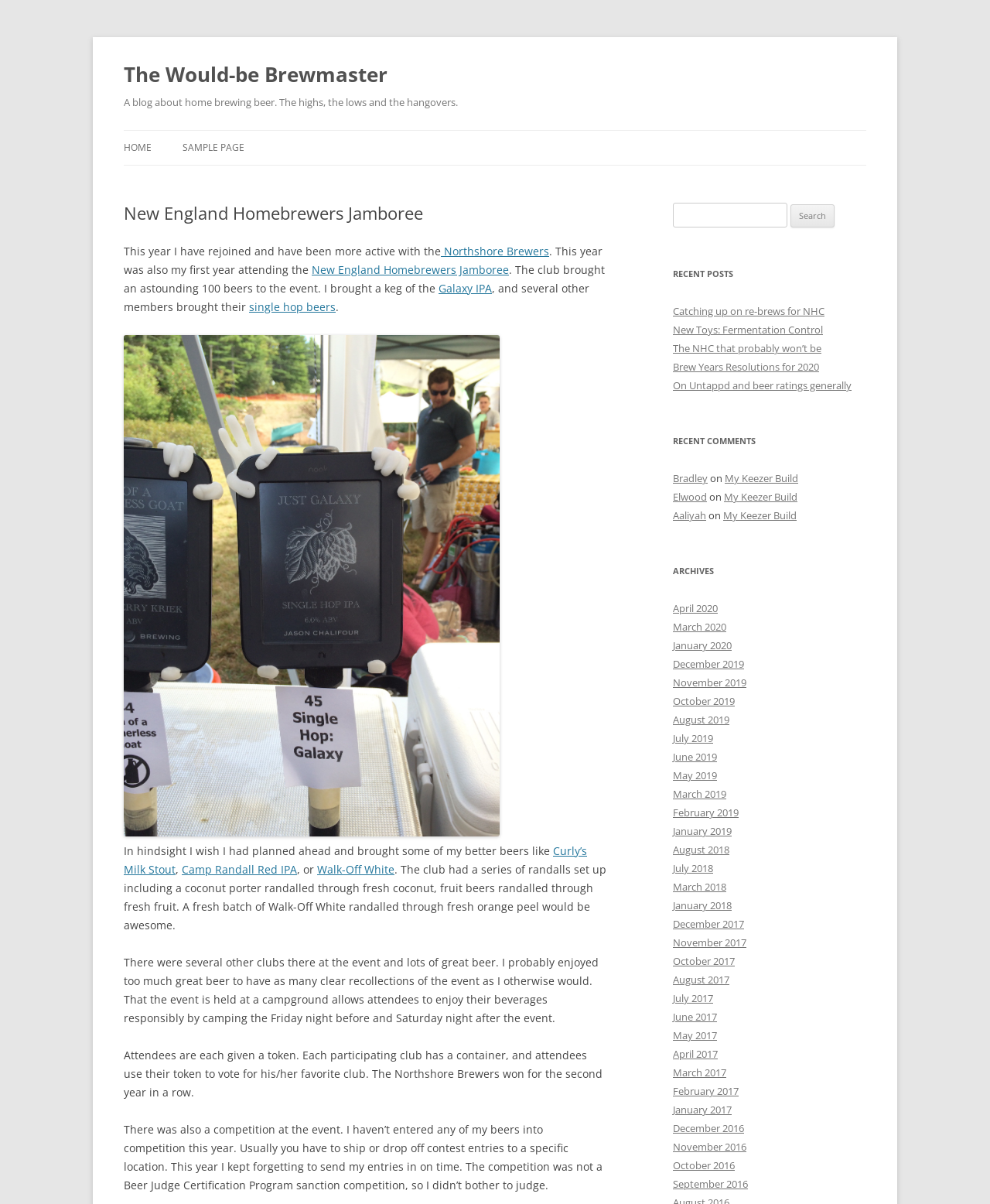Locate and generate the text content of the webpage's heading.

The Would-be Brewmaster